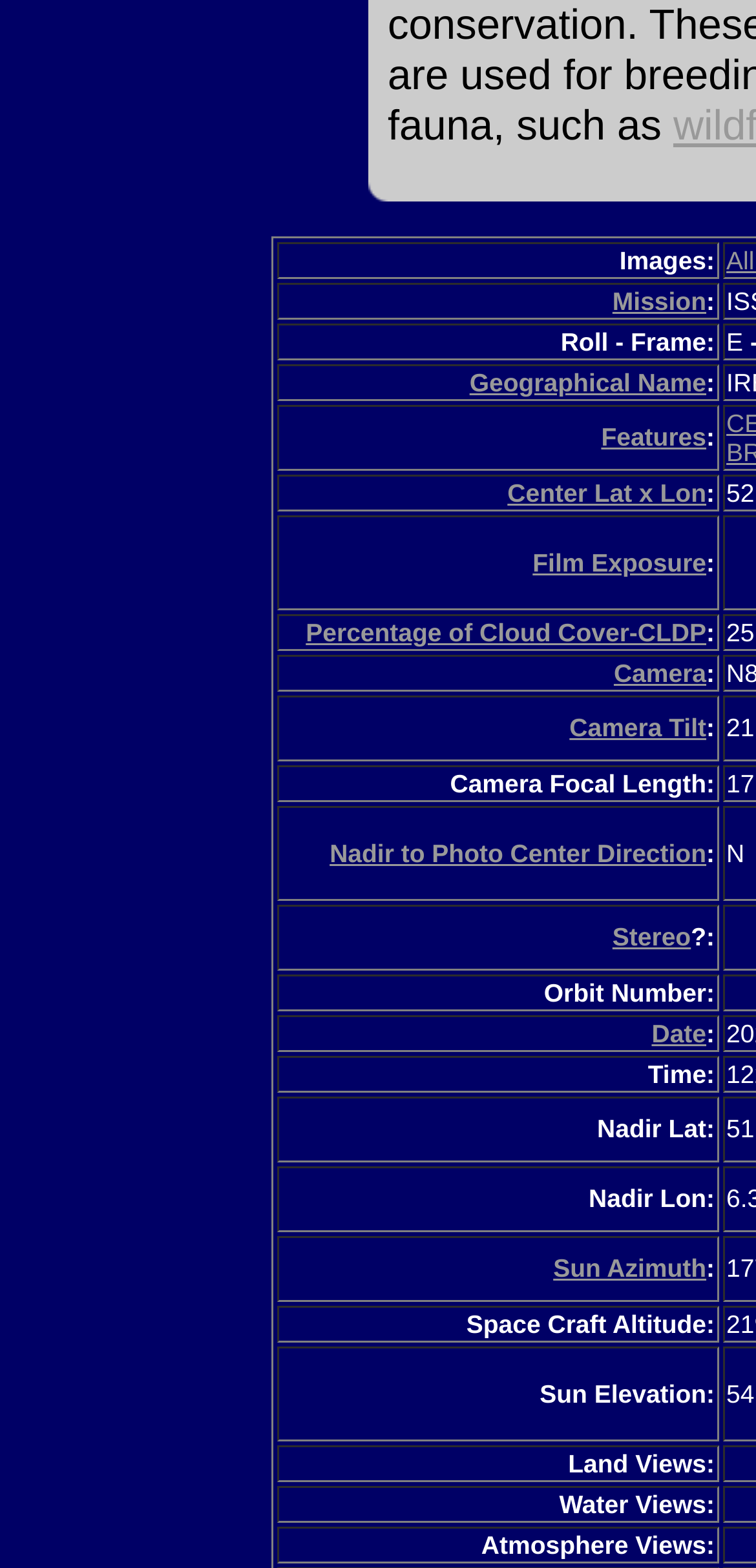What is the purpose of the row headers?
Refer to the image and give a detailed response to the question.

The row headers, such as 'Images:', 'Mission:', and 'Geographical Name:', are used for labeling or categorizing the information that follows, providing a clear structure and organization to the content.